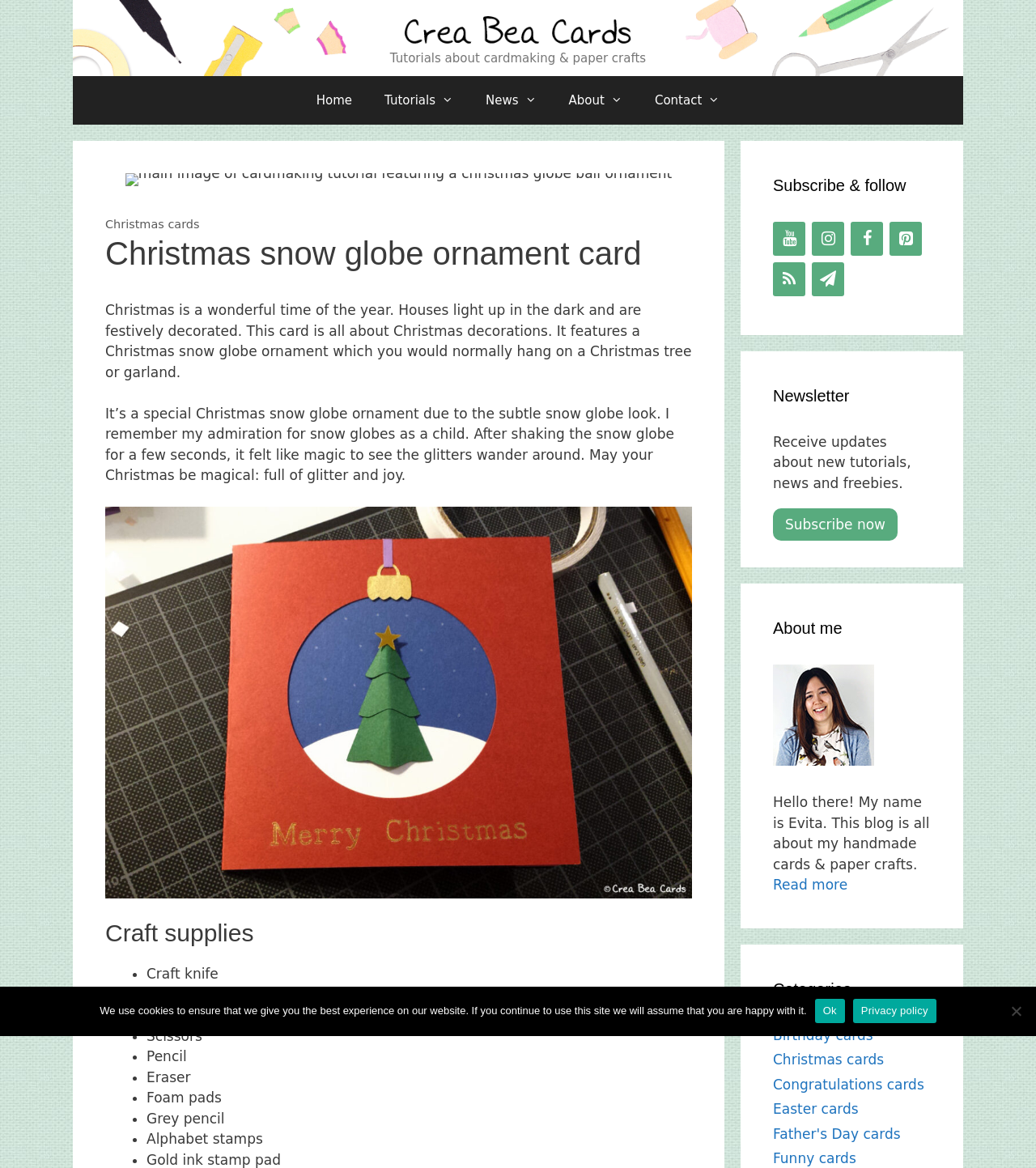Provide a brief response to the question below using a single word or phrase: 
What is the purpose of the foam pads in the craft supplies?

Unknown